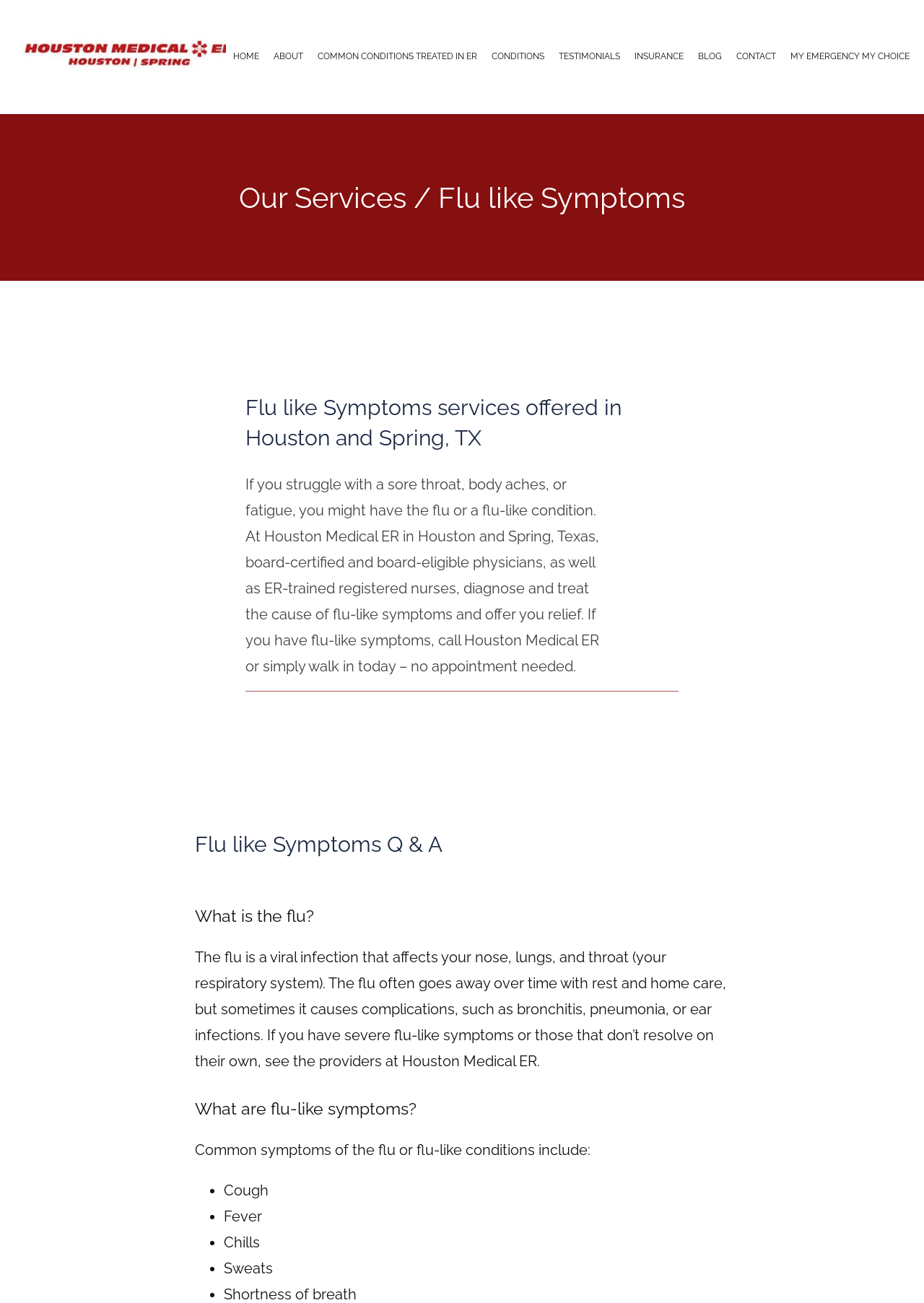Describe all visible elements and their arrangement on the webpage.

The webpage is about Houston Medical ER, an emergency room providing flu-like symptoms services to Houston and Spring, TX. At the top left corner, there is a small image with a link labeled "pic". Next to it, there is a navigation menu with links to "HOME", "ABOUT", "COMMON CONDITIONS TREATED IN ER", "TESTIMONIALS", "INSURANCE", "BLOG", "CONTACT", and "MY EMERGENCY MY CHOICE".

Below the navigation menu, there is a section with a heading "Our Services / Flu like Symptoms" and a subheading "Flu like Symptoms services offered in Houston and Spring, TX". This section provides a brief description of the flu-like symptoms services offered by Houston Medical ER, including diagnosis and treatment by board-certified and board-eligible physicians and ER-trained registered nurses.

Further down, there is a section with a heading "Flu like Symptoms Q & A" that provides answers to common questions about the flu. This section includes subheadings "What is the flu?" and "What are flu-like symptoms?" with corresponding descriptions and a list of common symptoms of the flu or flu-like conditions, including cough, fever, chills, sweats, and shortness of breath.

Overall, the webpage provides information about Houston Medical ER's services and expertise in treating flu-like symptoms, as well as educational content about the flu and its symptoms.